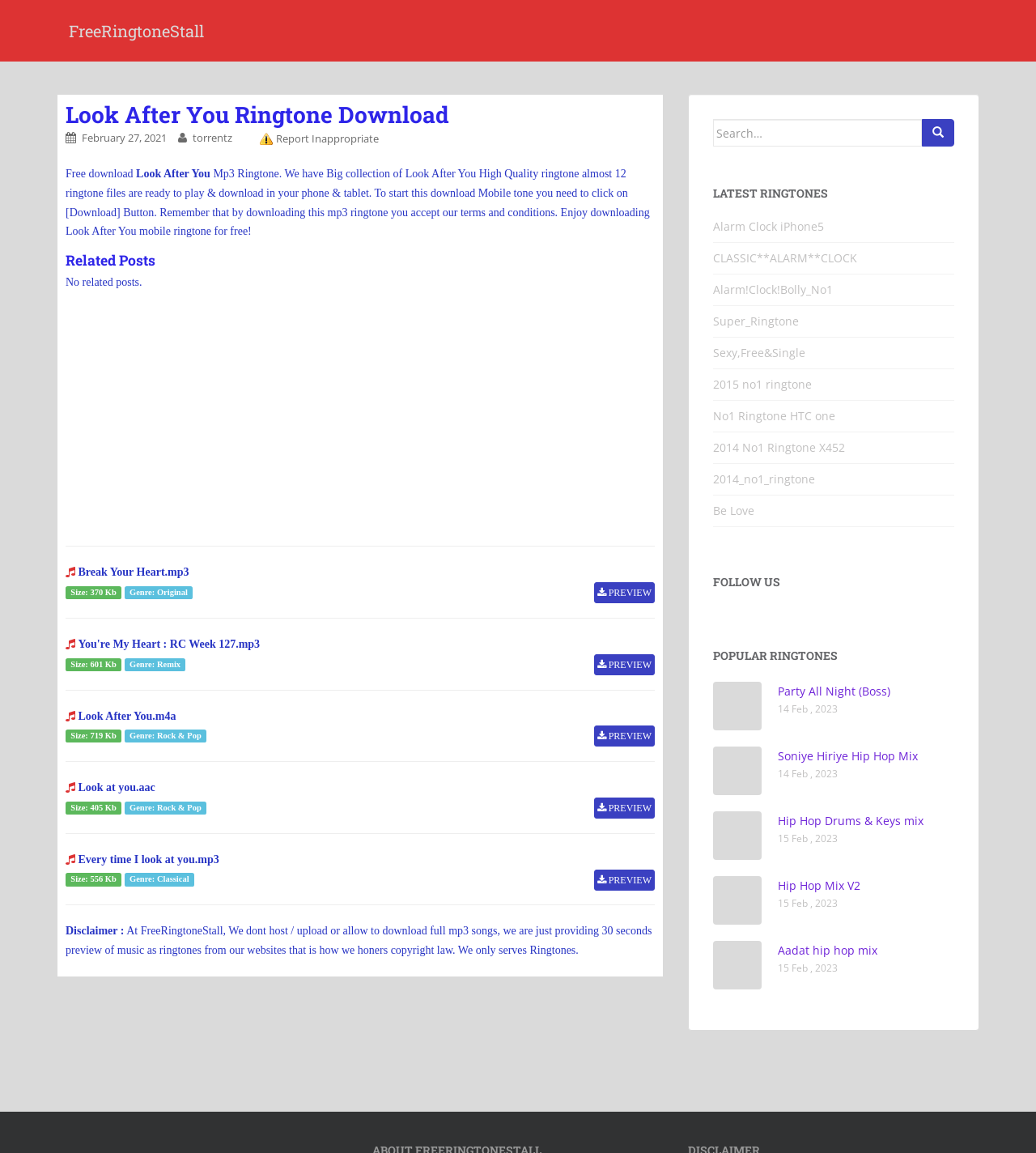Utilize the information from the image to answer the question in detail:
What is the purpose of the website?

The webpage content, including the meta description and the various ringtone listings, suggests that the primary purpose of the website is to provide free ringtone downloads to users.